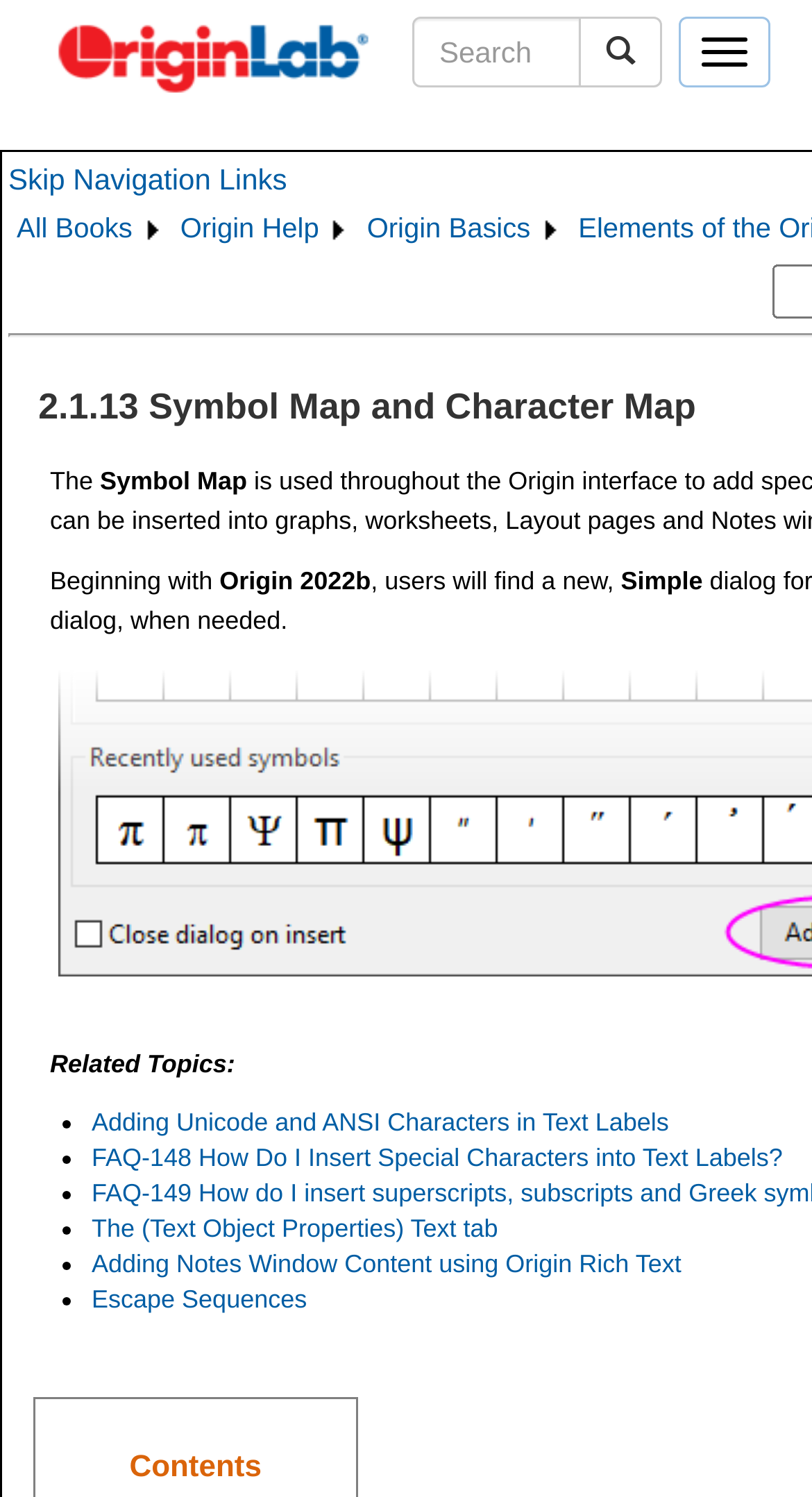What is the purpose of the 'Toggle navigation' button?
Answer the question based on the image using a single word or a brief phrase.

To toggle navigation